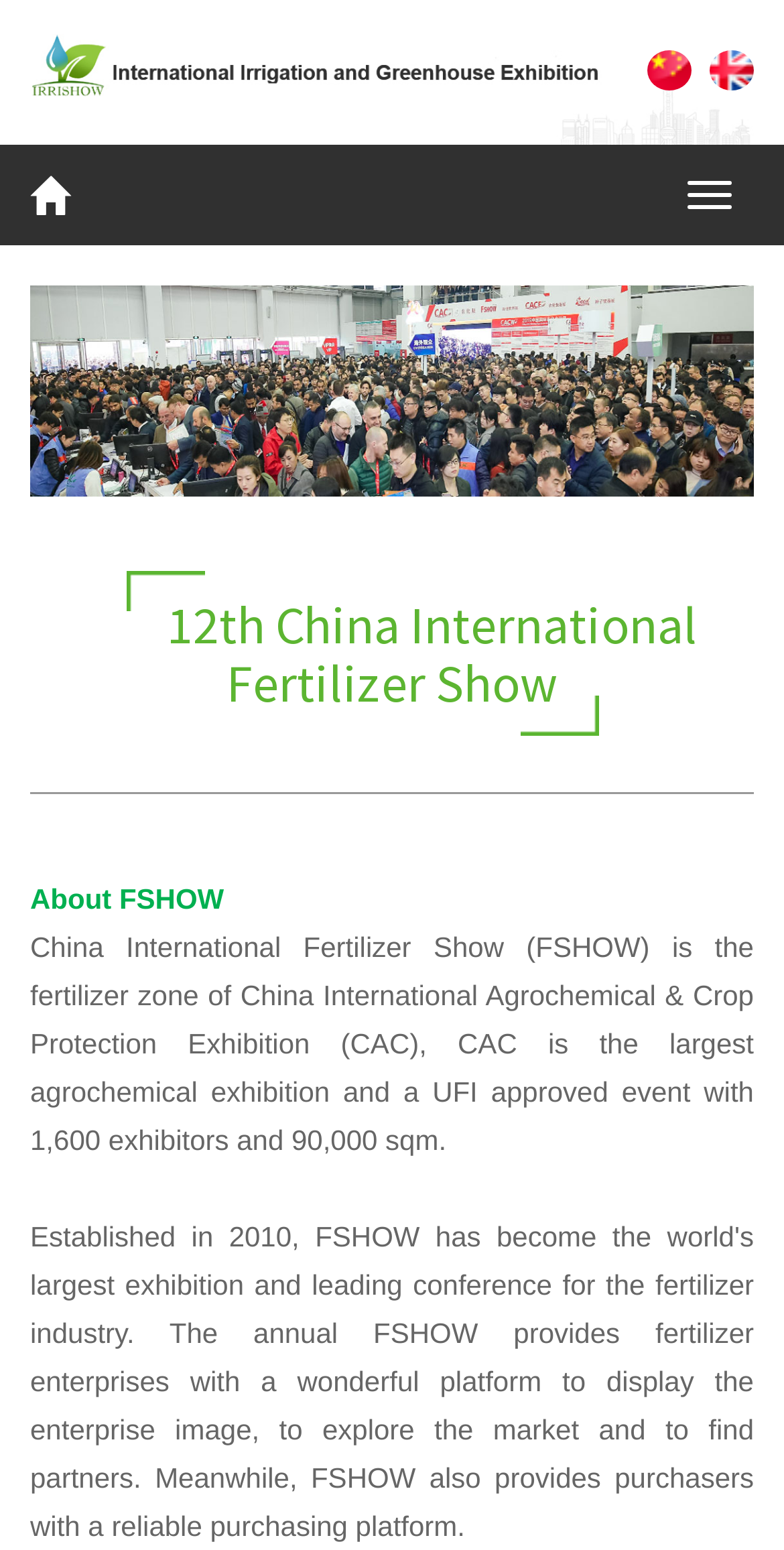Please answer the following query using a single word or phrase: 
What is the size of the exhibition area?

90,000 sqm